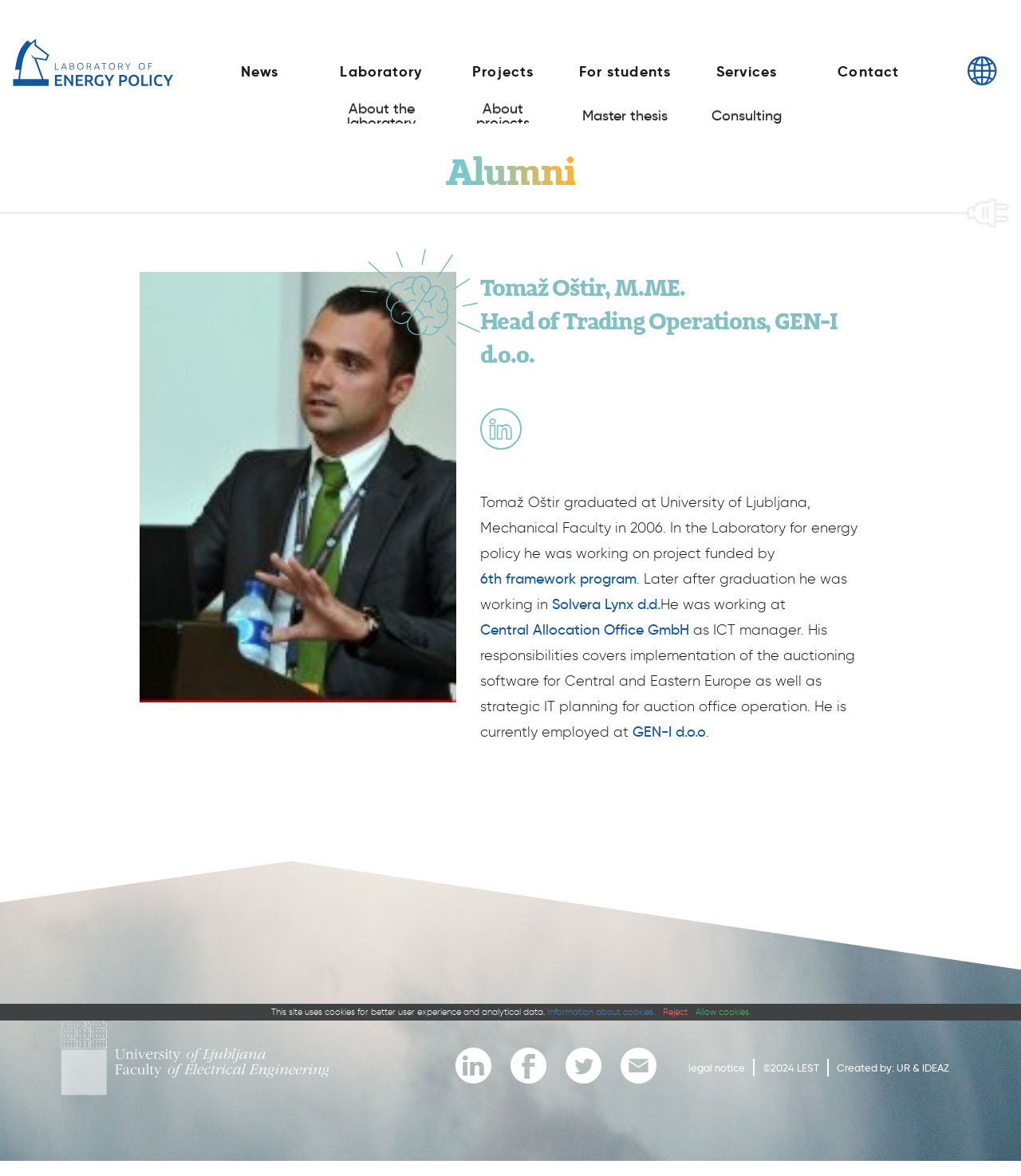Determine and generate the text content of the webpage's headline.

Tomaž Oštir, M.ME.
Head of Trading Operations, GEN-I d.o.o.